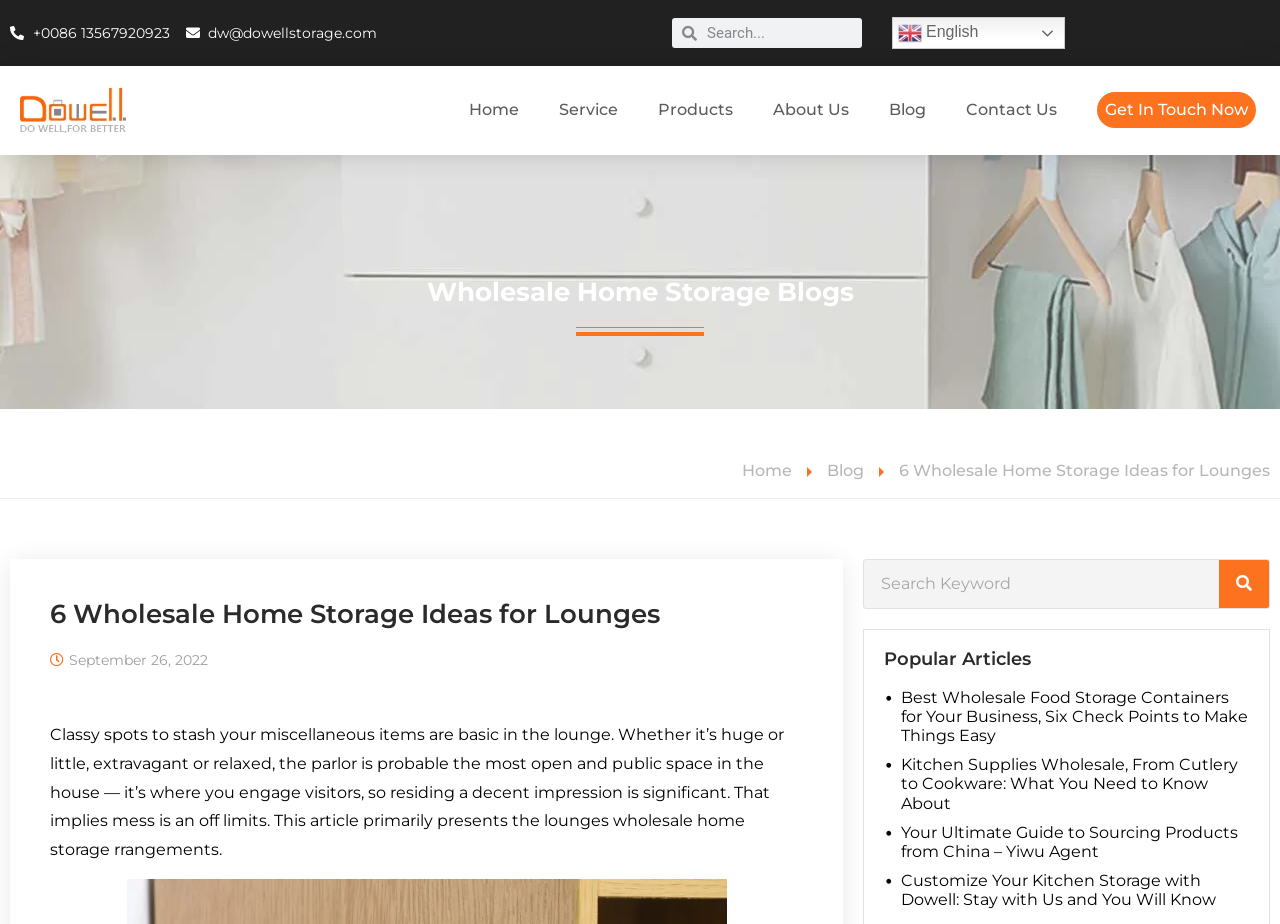Identify and generate the primary title of the webpage.

Wholesale Home Storage Blogs